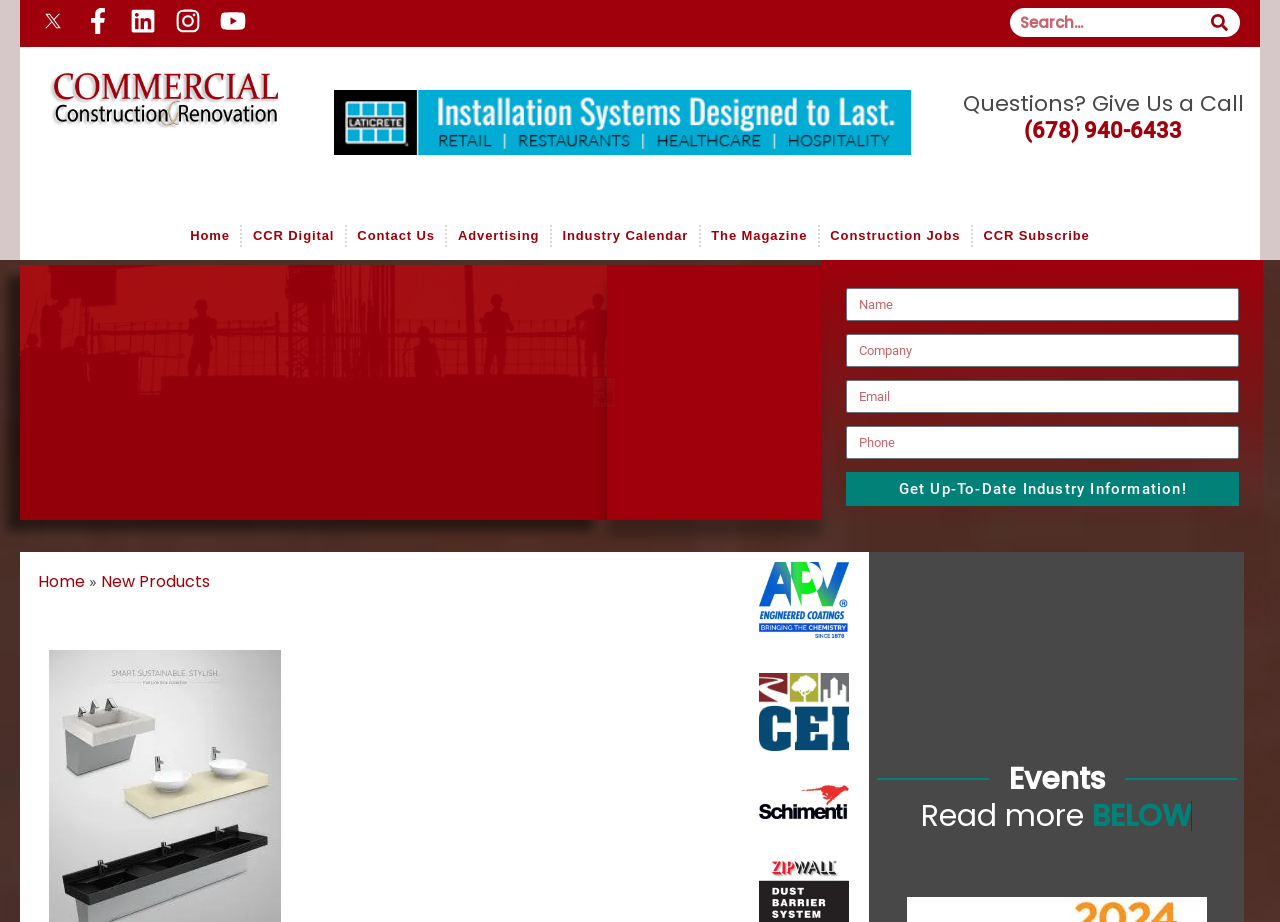What is the company featured in this brochure?
Based on the screenshot, answer the question with a single word or phrase.

Sloan